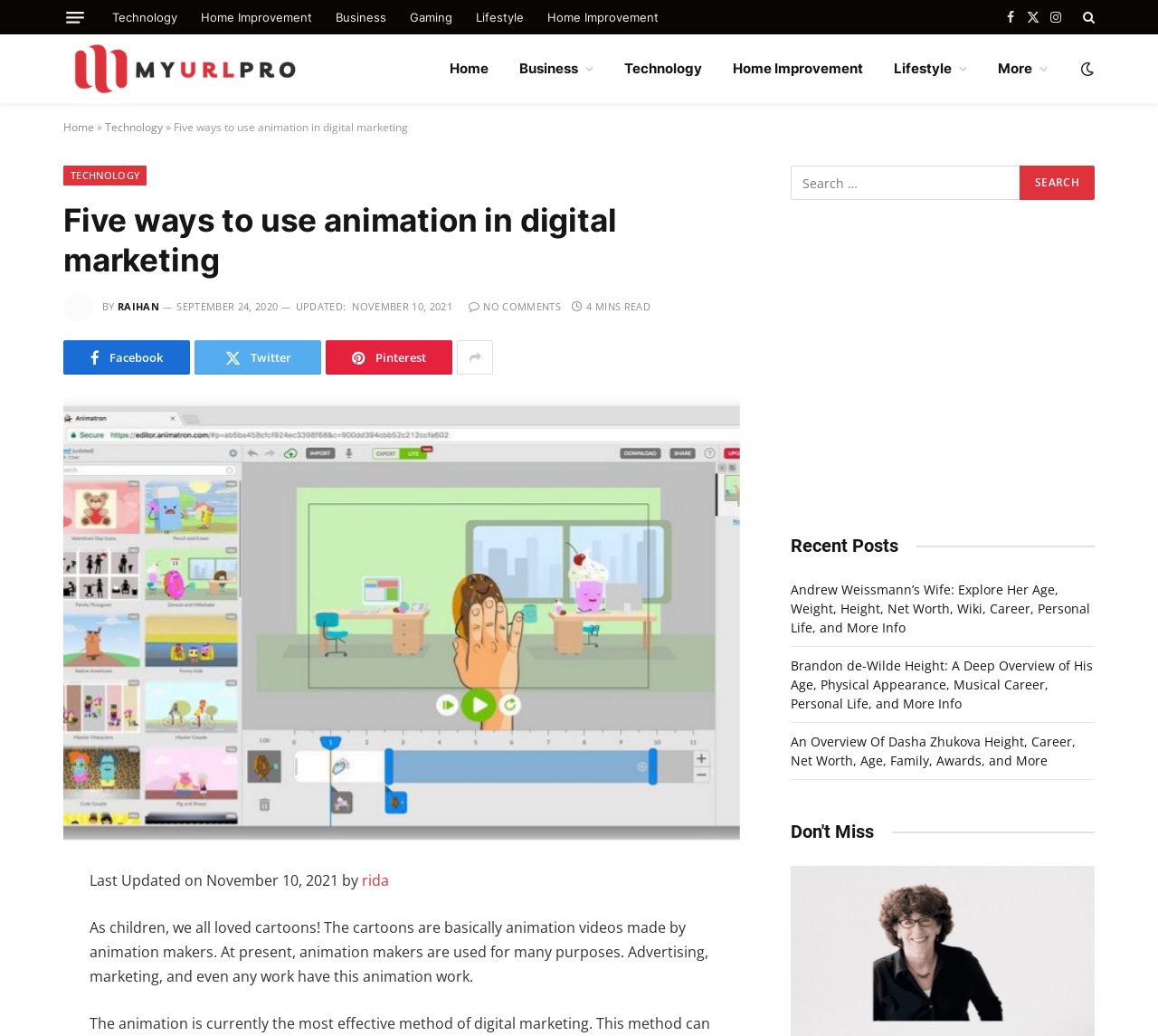Extract the heading text from the webpage.

Five ways to use animation in digital marketing